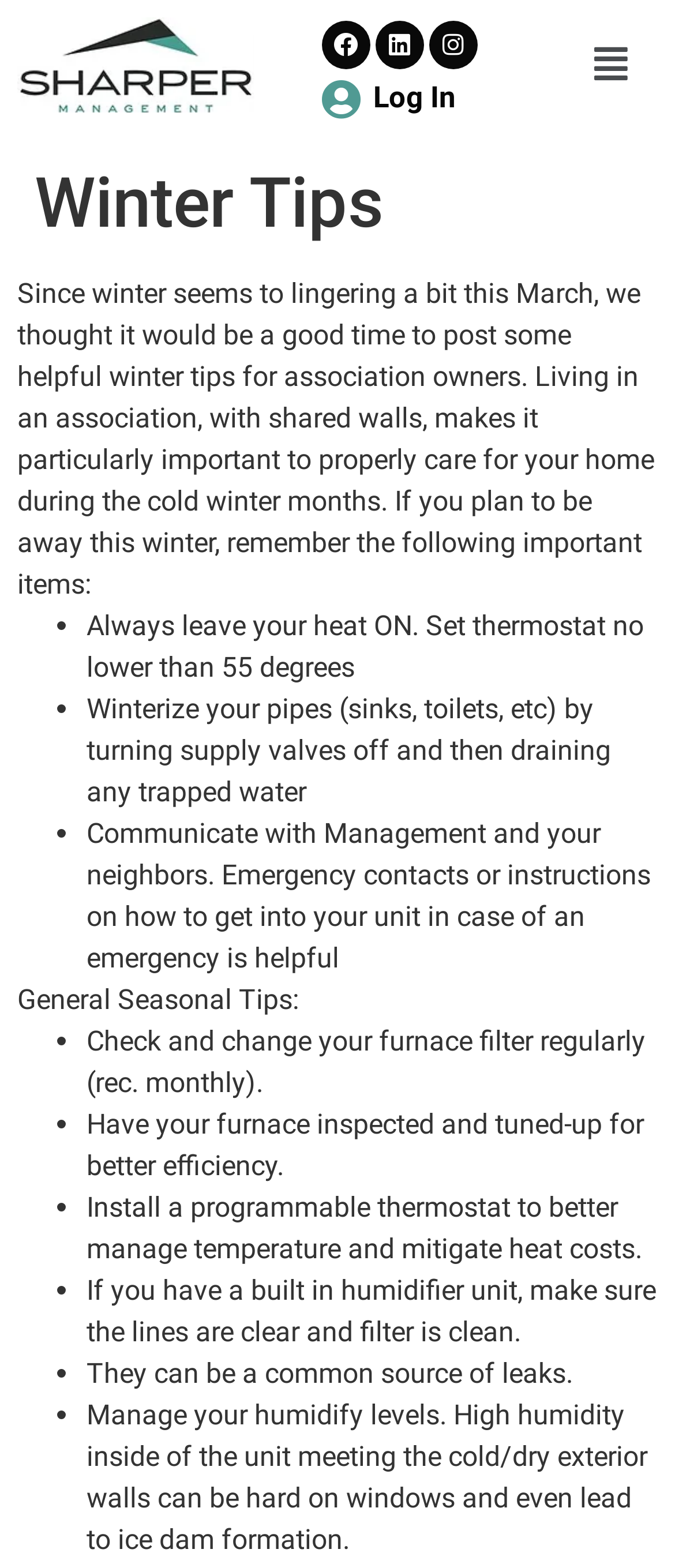What is recommended to be done with the furnace filter?
Refer to the image and answer the question using a single word or phrase.

Change it regularly